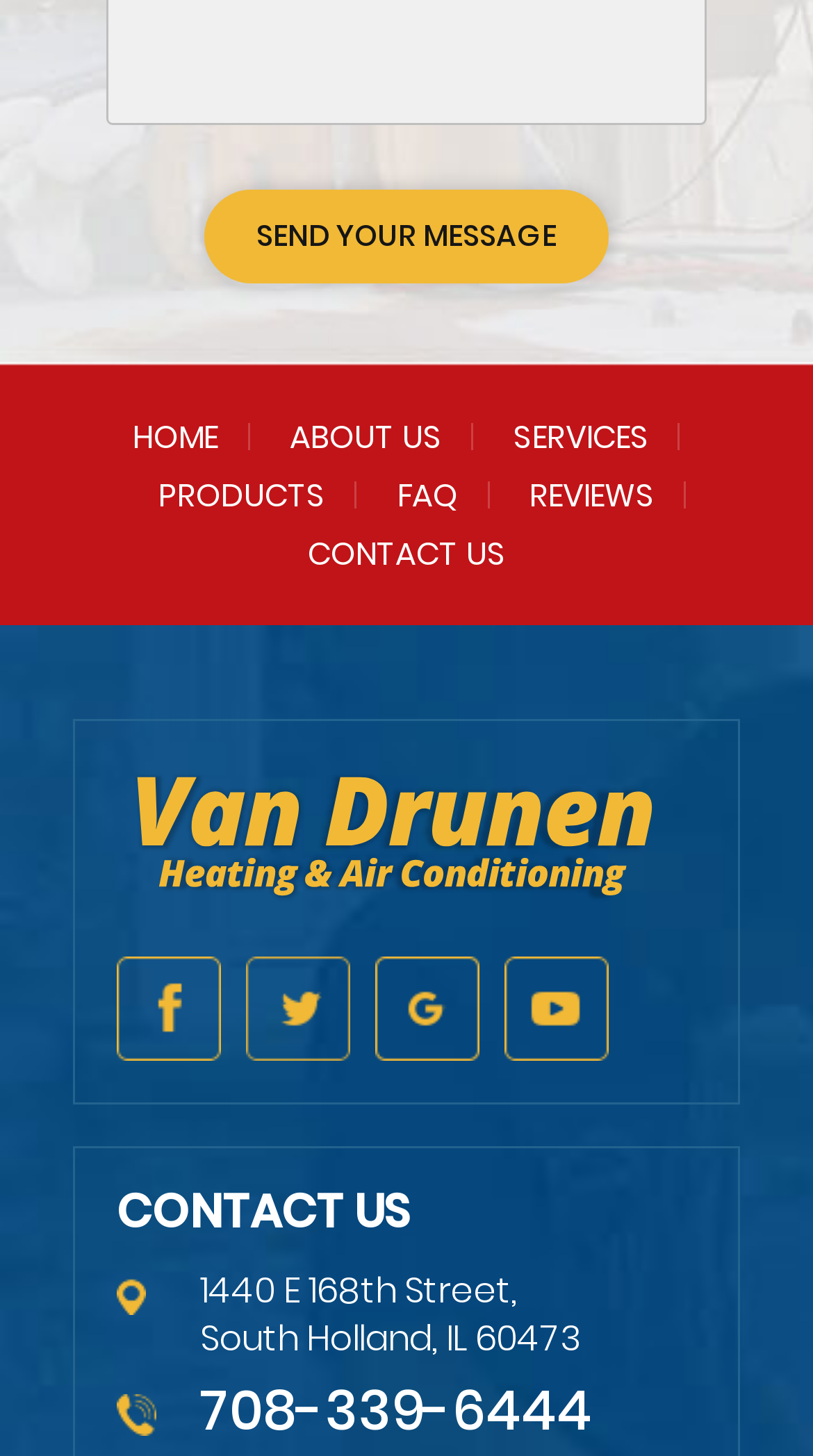Please identify the bounding box coordinates for the region that you need to click to follow this instruction: "Click on the link 'Thoughts on grammaticalization'".

None